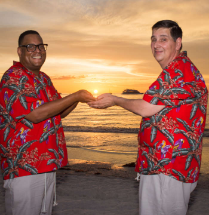Elaborate on all the elements present in the image.

In a picturesque setting, two men stand facing each other on a sandy beach at sunset, beautifully framed by the golden hues of the sky and the gentle waves in the background. Both are dressed in vibrant red Hawaiian shirts adorned with tropical floral patterns, embodying a sense of joy and celebration. They hold their hands together, palms up, as if cradling the sun itself, symbolizing warmth, friendship, and shared moments. The scene radiates love and happiness, capturing a perfect moment of connection amidst a stunning natural backdrop. This touching image is a celebration of togetherness, likely reflecting a special occasion or significant milestone in their lives.